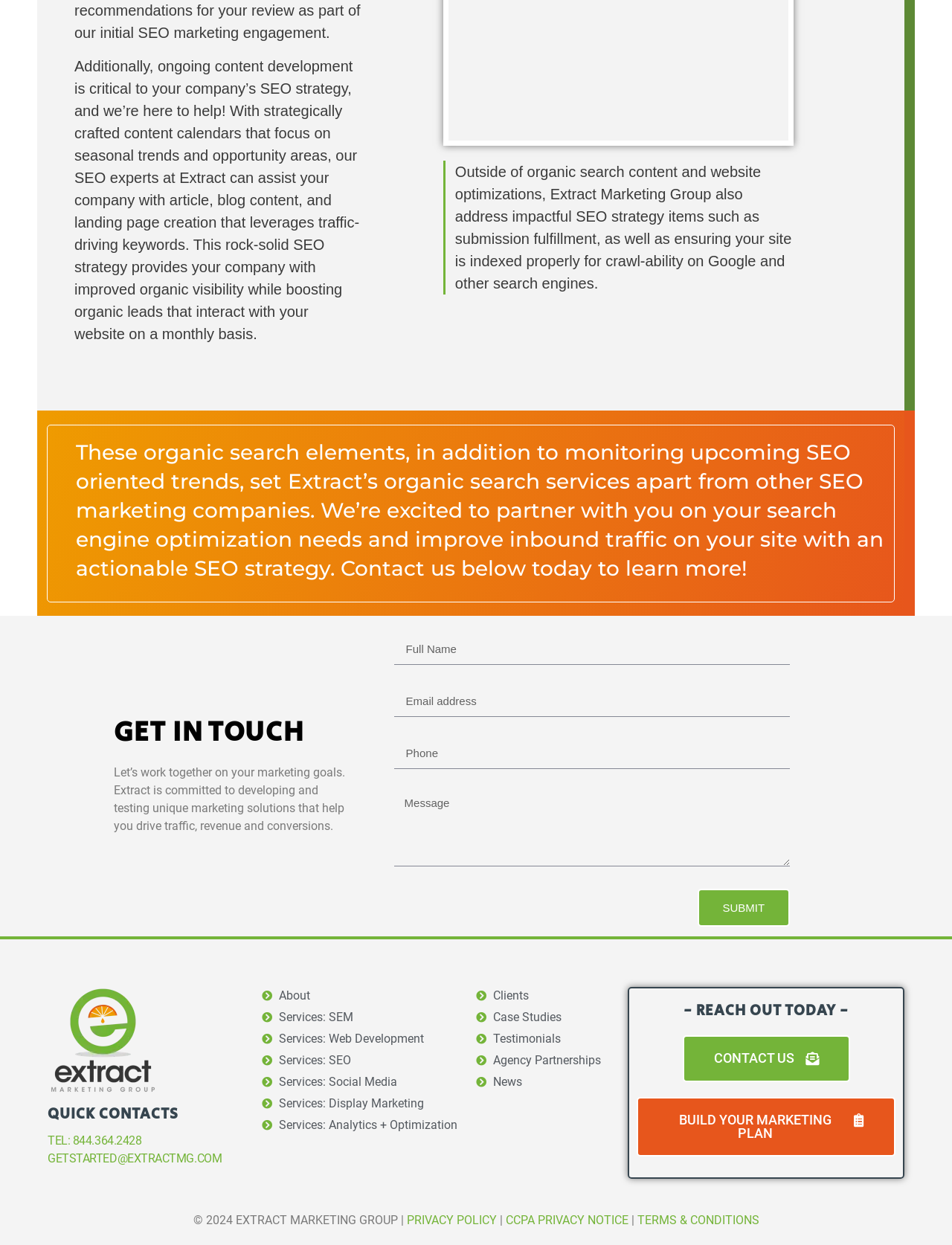Answer the question in a single word or phrase:
What is the phone number to contact the company?

844.364.2428